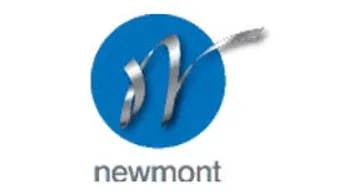Explain in detail what you see in the image.

The image features the logo of Newmont Engineering, prominently displayed with a vibrant blue circle as the background. Within this circle, a stylized silver letter "N" elegantly twists, suggesting precision and innovation. Beneath the graphic element, the word "newmont" is written in a clean, modern font, emphasizing the company's commitment to quality and technical excellence in engineering. This logo reflects Newmont's focus on skilled craftsmanship, particularly in the fields of gear cutting, instrument fitting, and precision grinding, as highlighted in their messaging about the team's expertise.